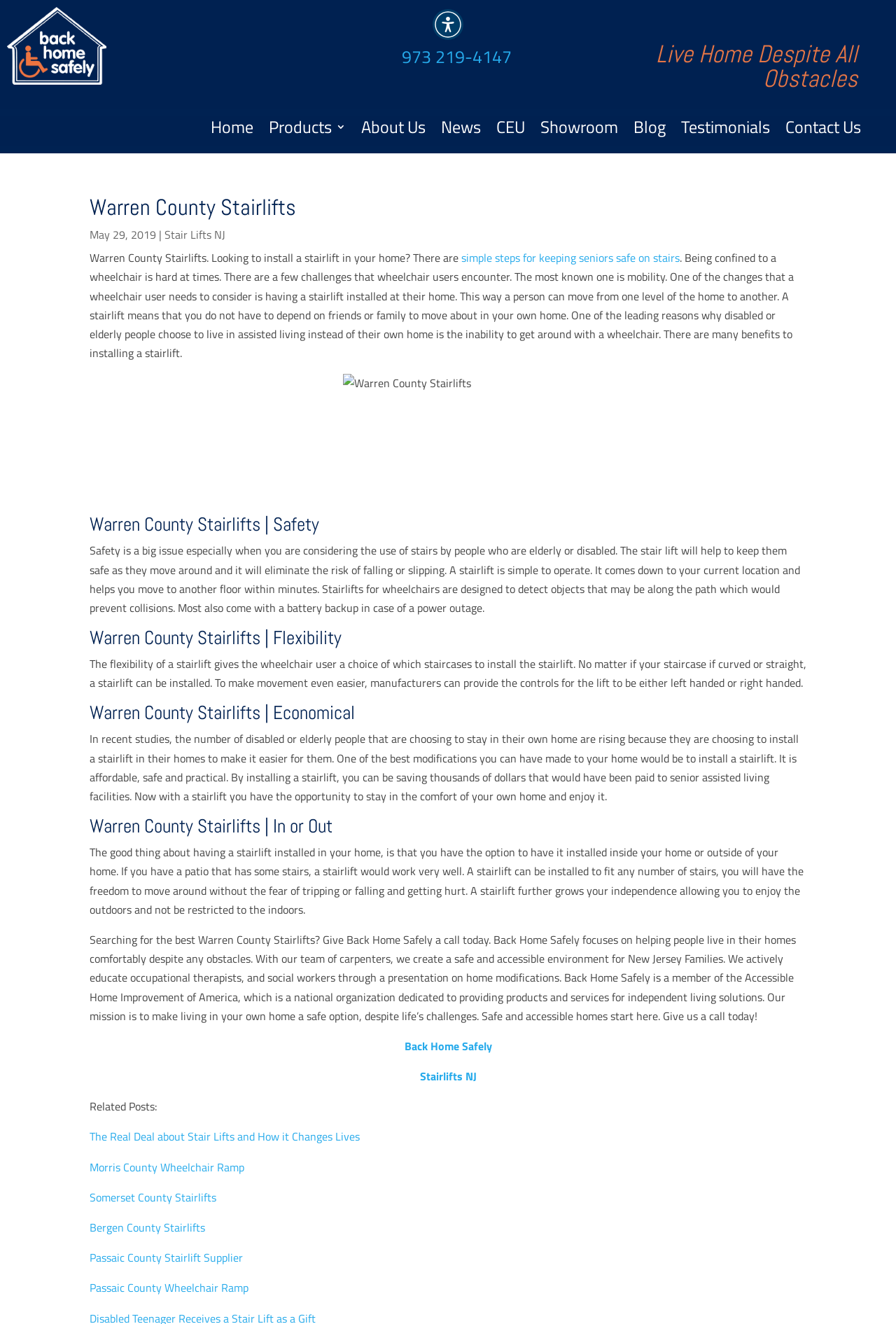Please identify the bounding box coordinates of the area that needs to be clicked to follow this instruction: "Click the 'Accessibility Menu' button".

[0.483, 0.007, 0.517, 0.03]